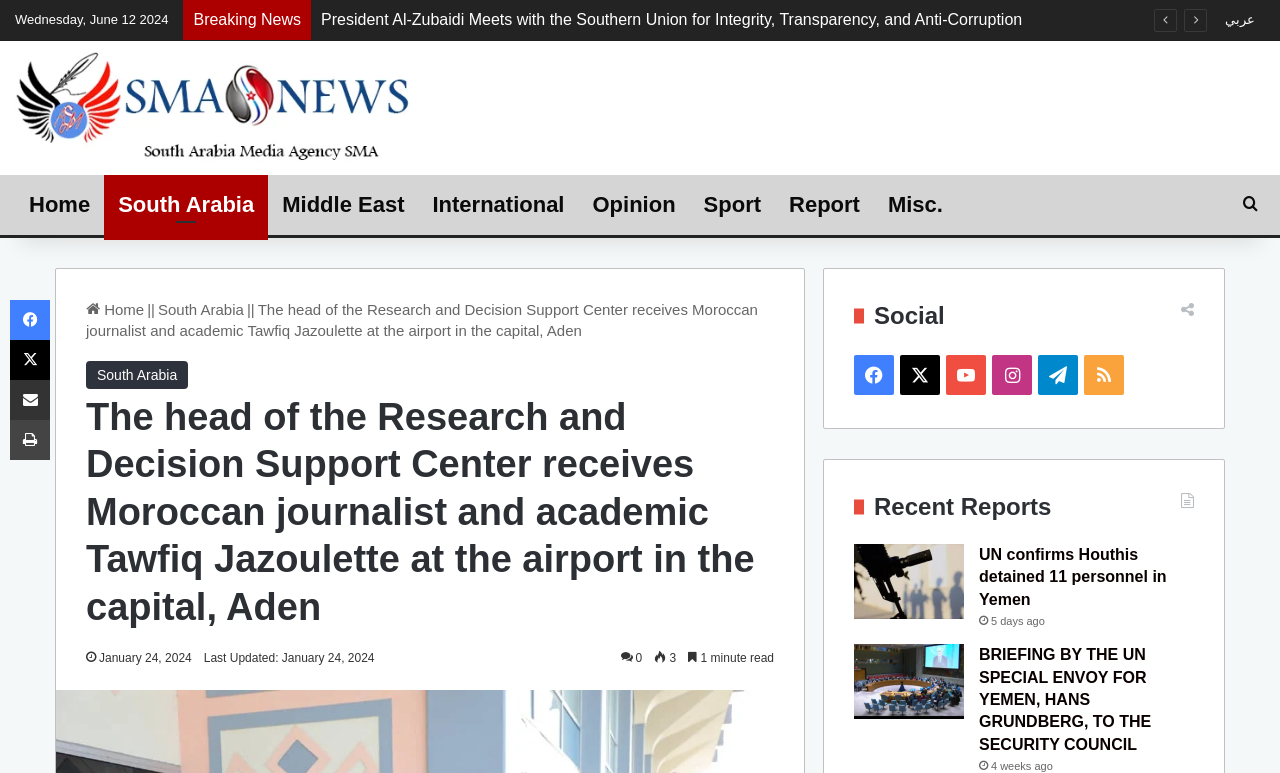Pinpoint the bounding box coordinates of the clickable area needed to execute the instruction: "Read UN confirms Houthis detained 11 personnel in Yemen". The coordinates should be specified as four float numbers between 0 and 1, i.e., [left, top, right, bottom].

[0.667, 0.704, 0.753, 0.801]